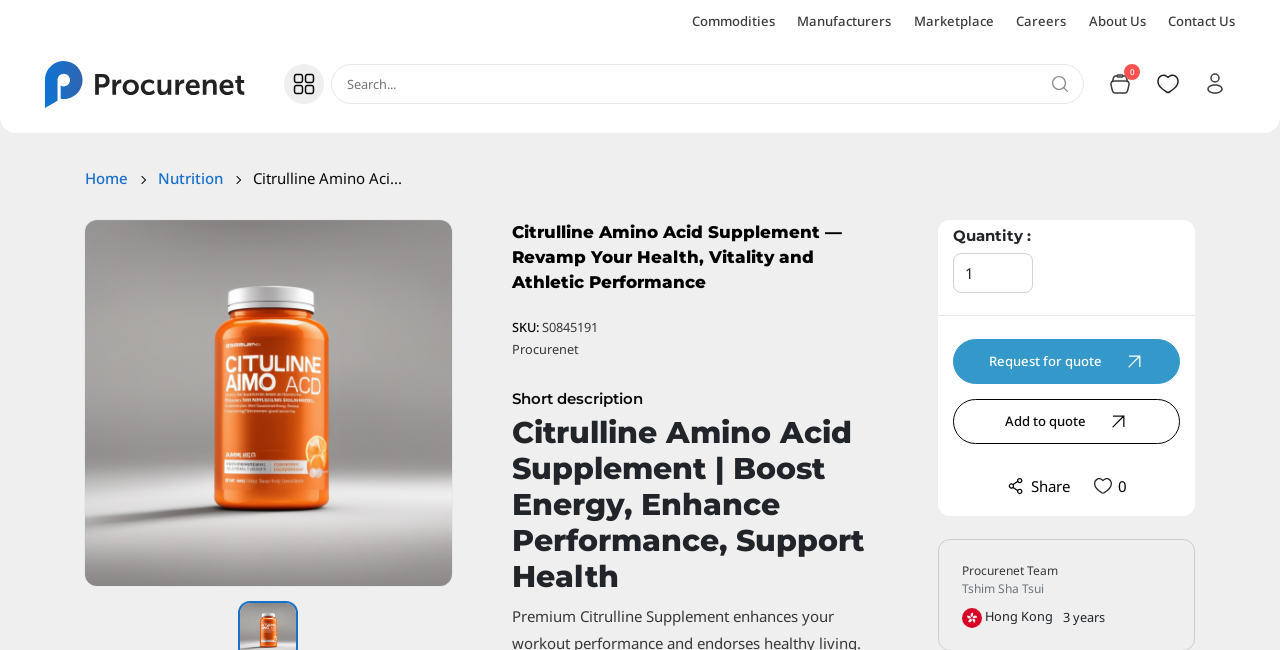Find the bounding box coordinates for the HTML element described in this sentence: "Add to quote". Provide the coordinates as four float numbers between 0 and 1, in the format [left, top, right, bottom].

[0.745, 0.613, 0.922, 0.683]